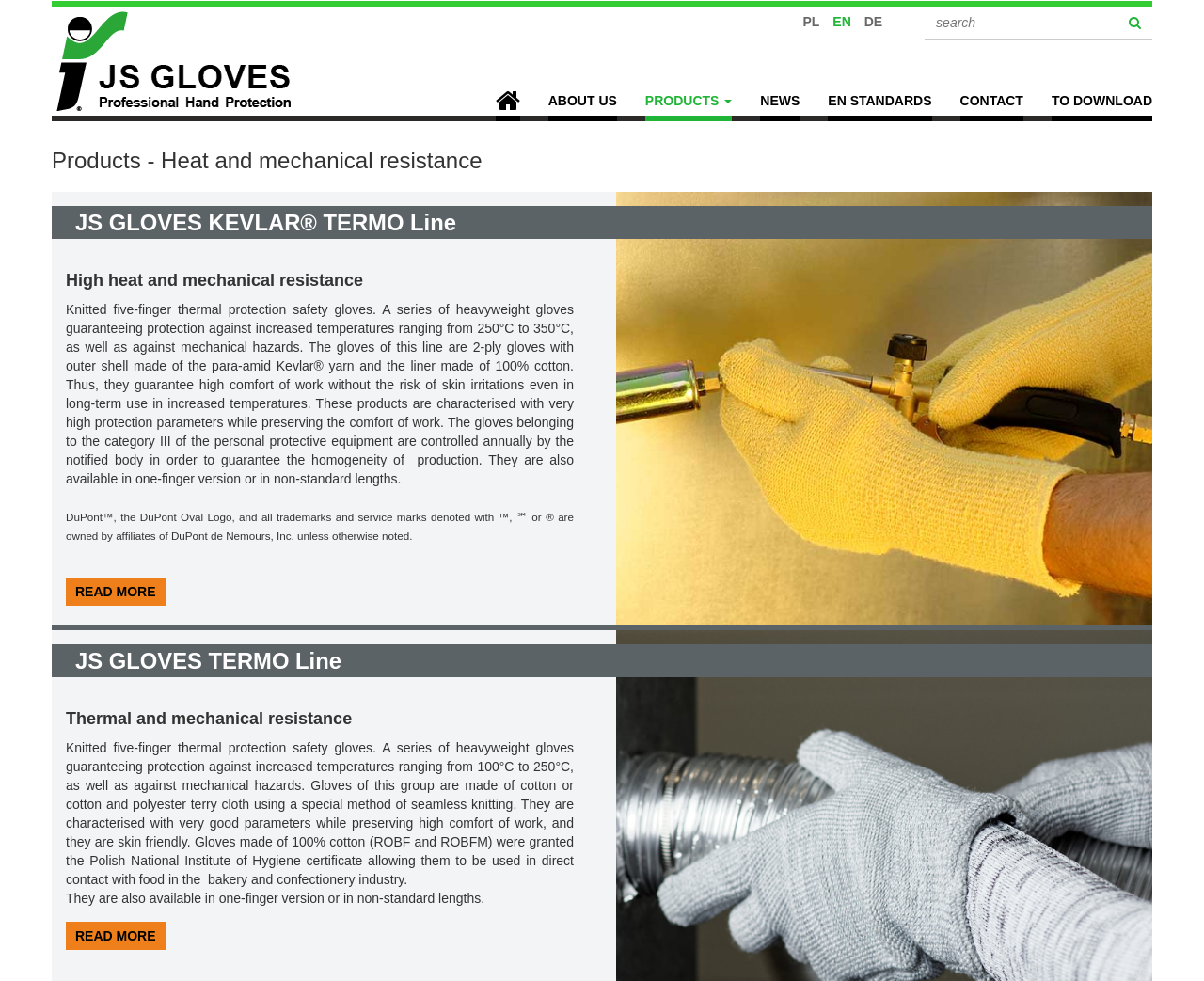Give the bounding box coordinates for the element described by: "TO DOWNLOAD".

[0.873, 0.087, 0.957, 0.124]